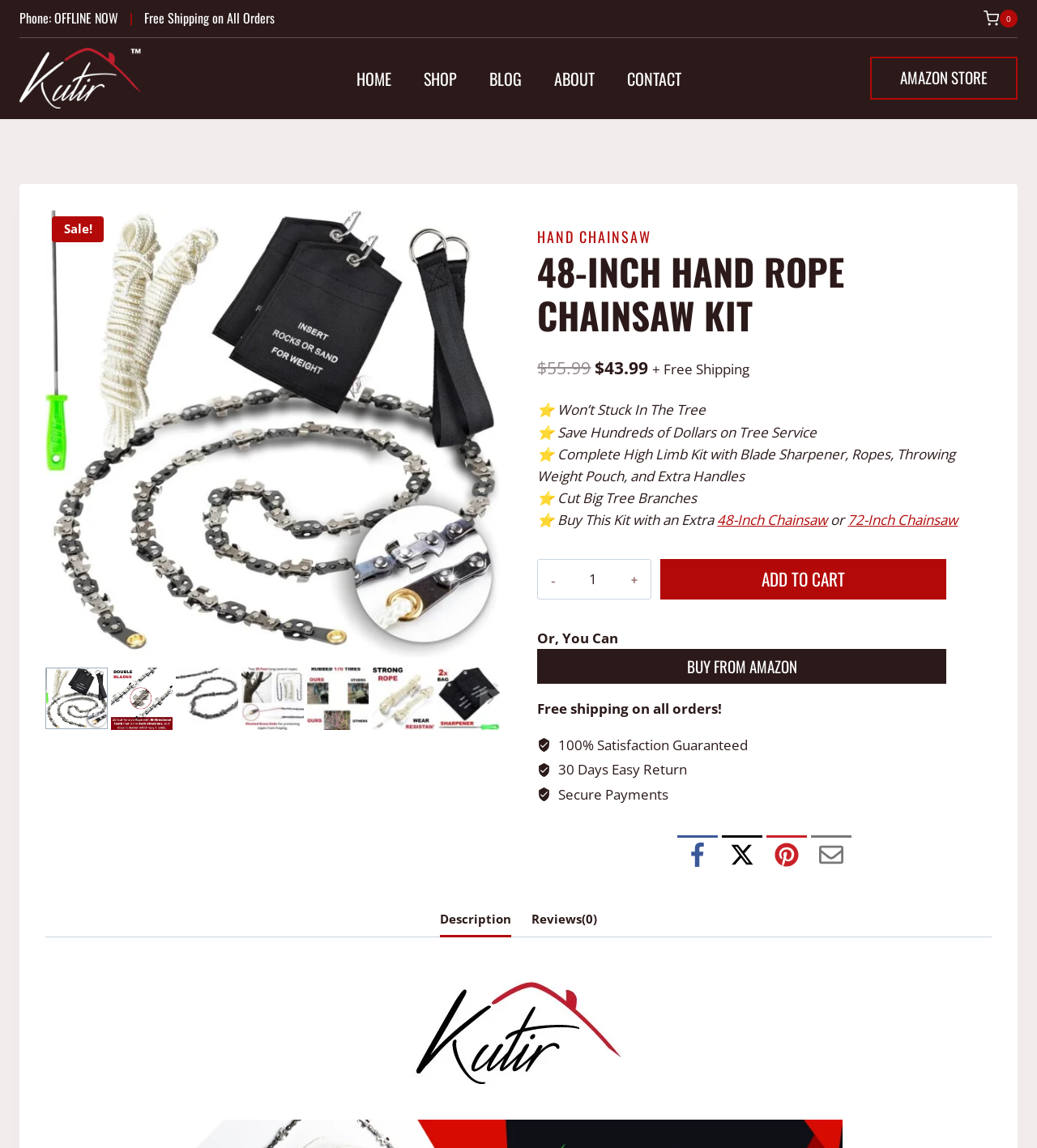What is the phone status?
Examine the webpage screenshot and provide an in-depth answer to the question.

I found the phone status by looking at the top-left corner of the webpage, where it says 'Phone: OFFLINE NOW'.